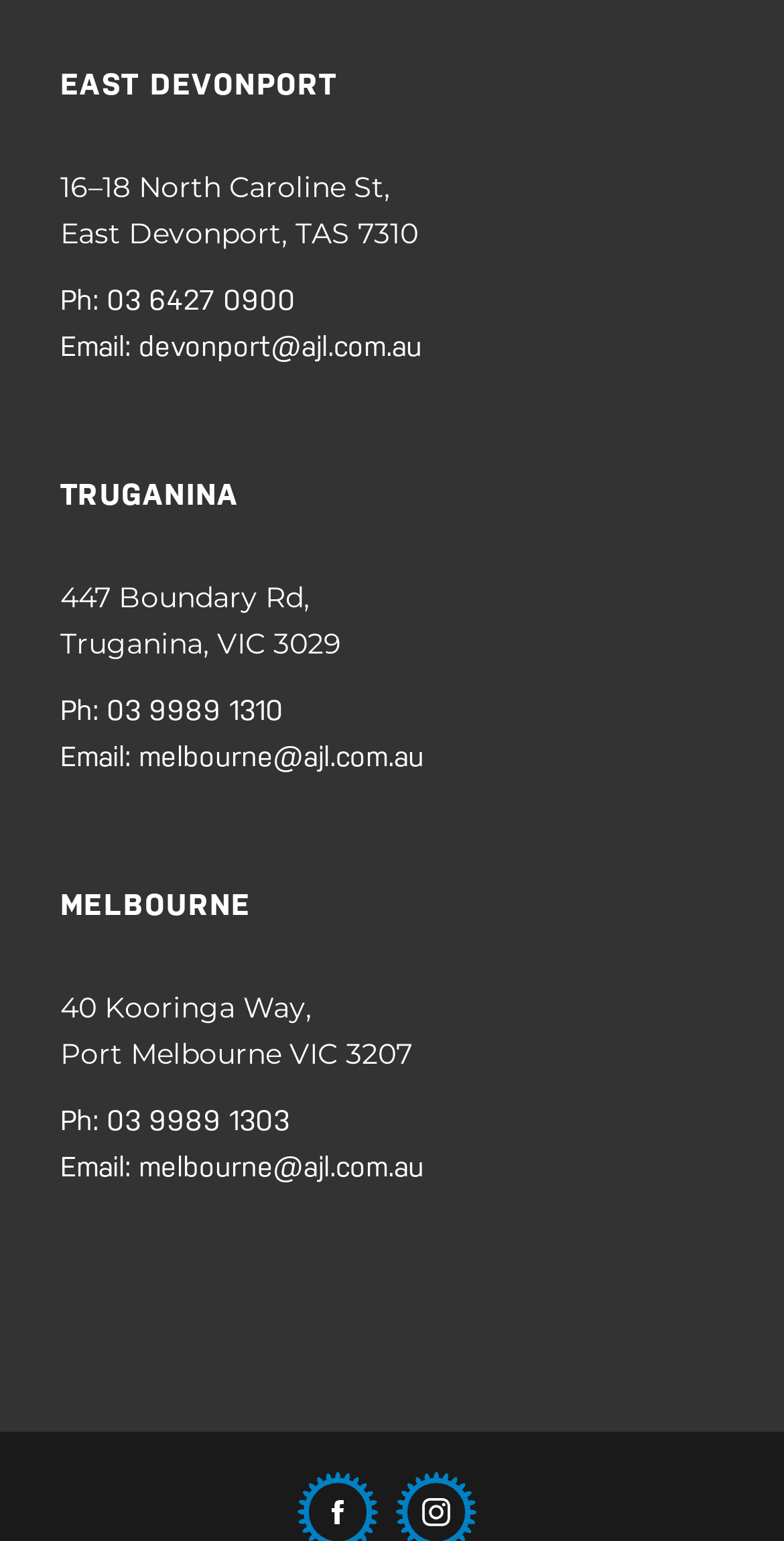Pinpoint the bounding box coordinates of the area that must be clicked to complete this instruction: "Follow on Facebook".

[0.379, 0.959, 0.495, 0.981]